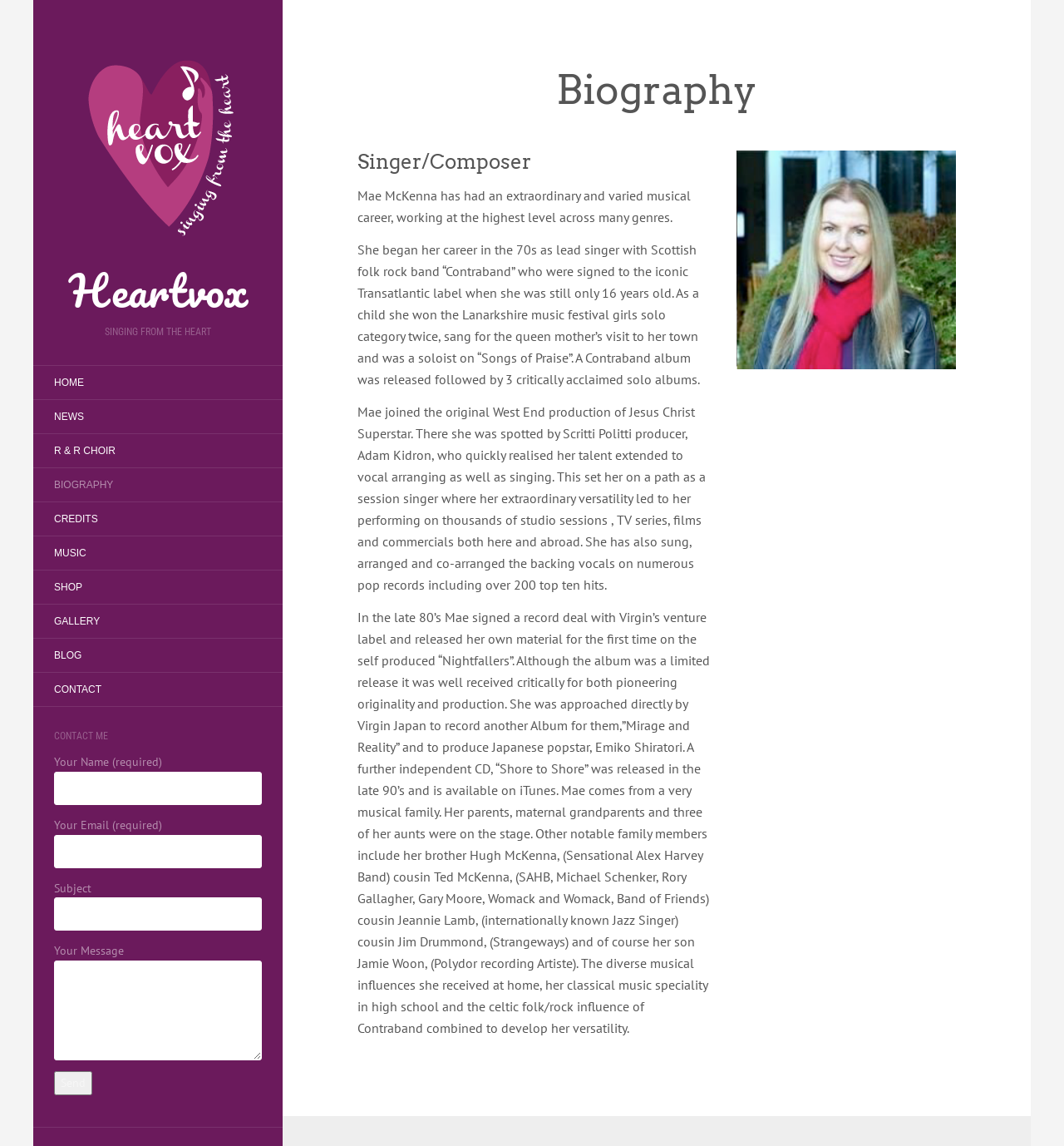Respond with a single word or phrase for the following question: 
How many solo albums did Mae McKenna release after Contraband?

3